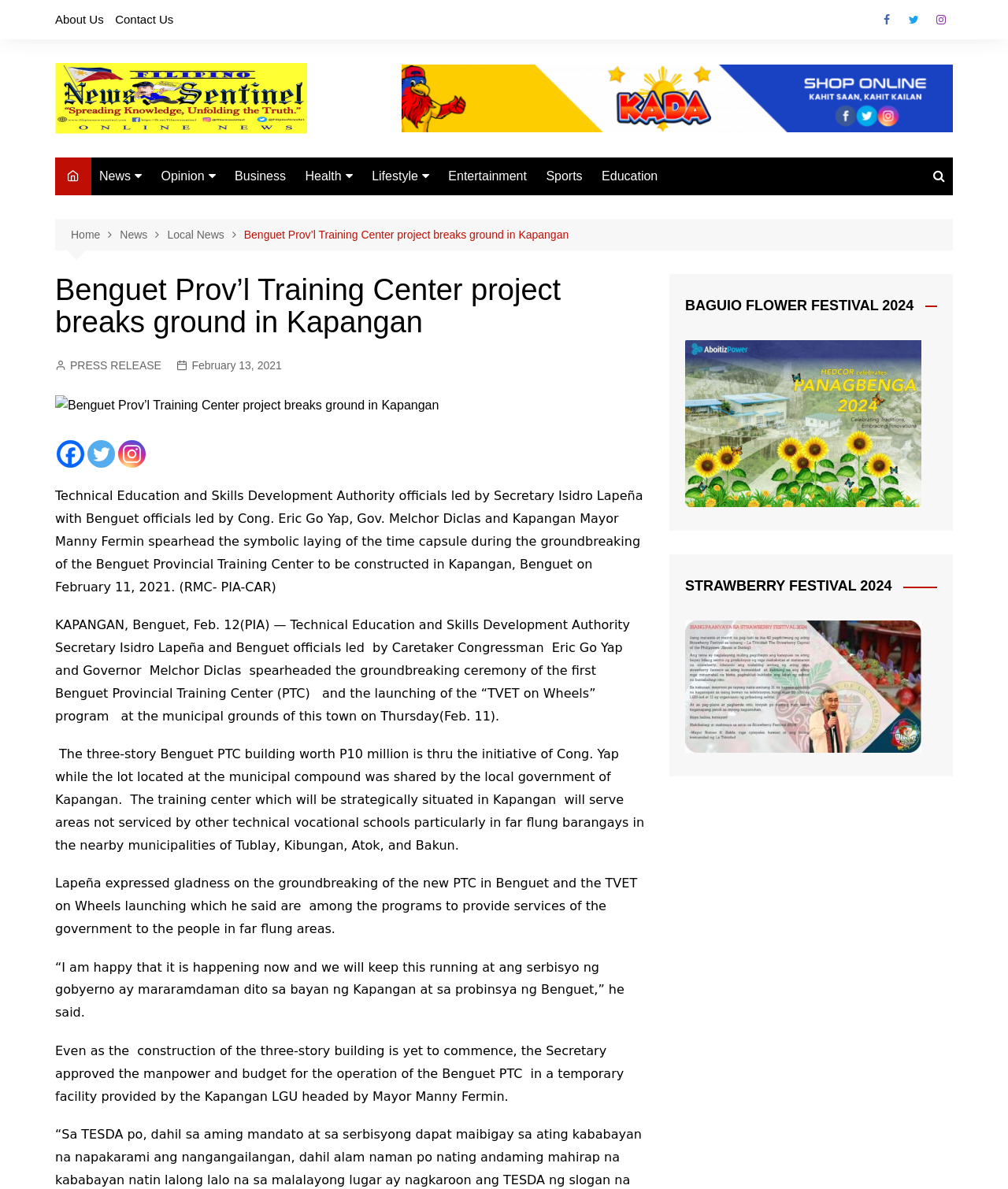Locate the bounding box coordinates of the UI element described by: "Privacy Policy". The bounding box coordinates should consist of four float numbers between 0 and 1, i.e., [left, top, right, bottom].

None